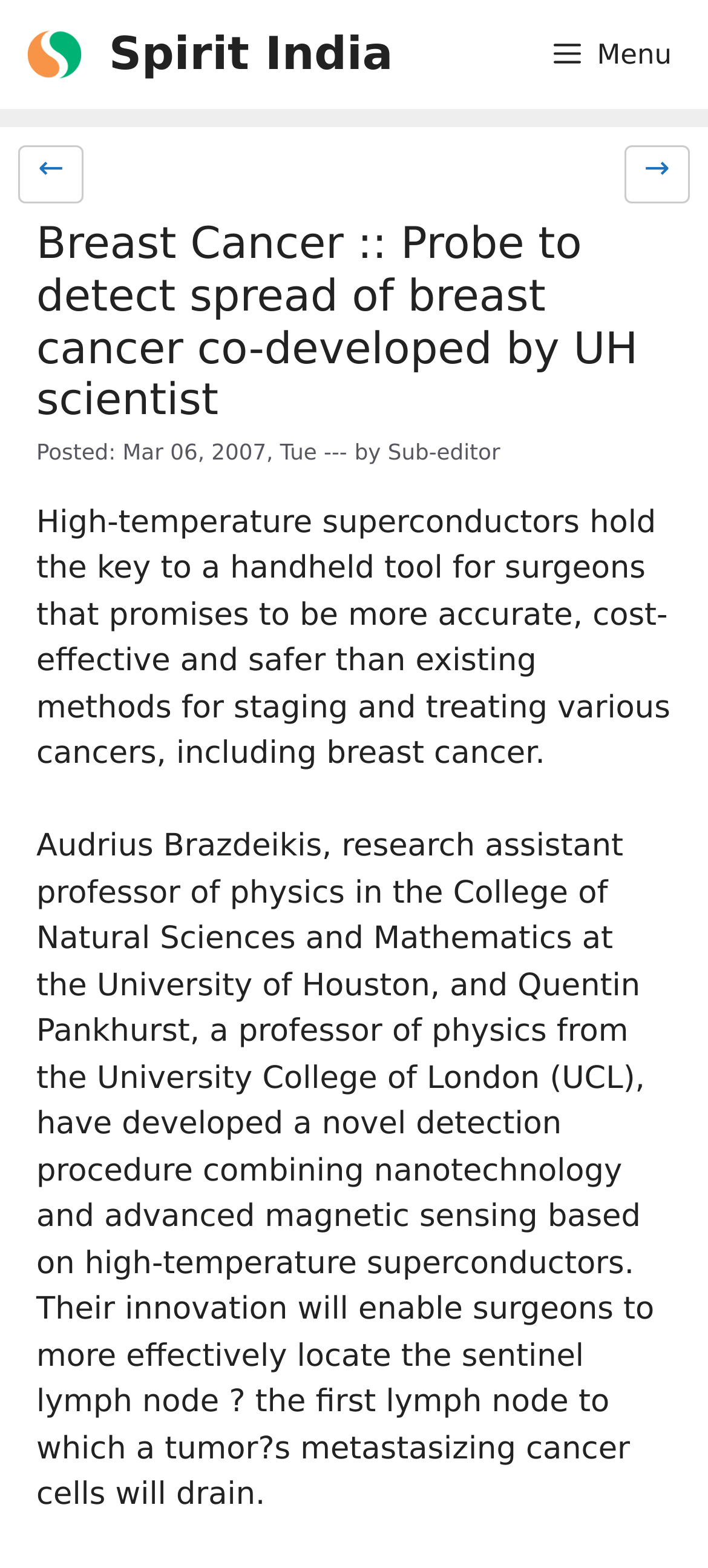What is the date of the article?
From the image, respond with a single word or phrase.

Mar 06, 2007